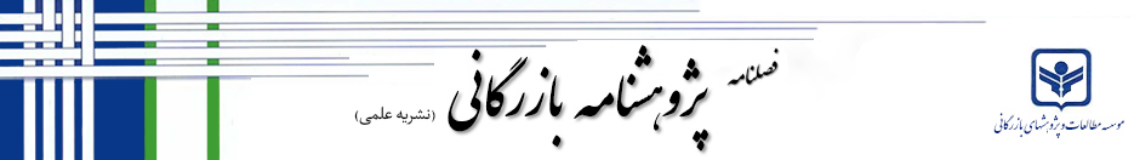Describe the image with as much detail as possible.

The image features the header of a scientific journal titled "پژوهشنامه بازرگانی" (Persian for "Trade Studies Journal"). The design incorporates a blend of straight lines and bold colors, with a prominent blue stripe on the left side and green accents. The title is artistically rendered in stylish script, emphasizing both the academic nature of the publication and its focus on trade research. To the right, a logo symbolizing research and academic inquiry complements the text, providing a visual identity for the journal. This layout reflects professionalism and an invitation to engage with scholarly content in the field of economics and trade studies.